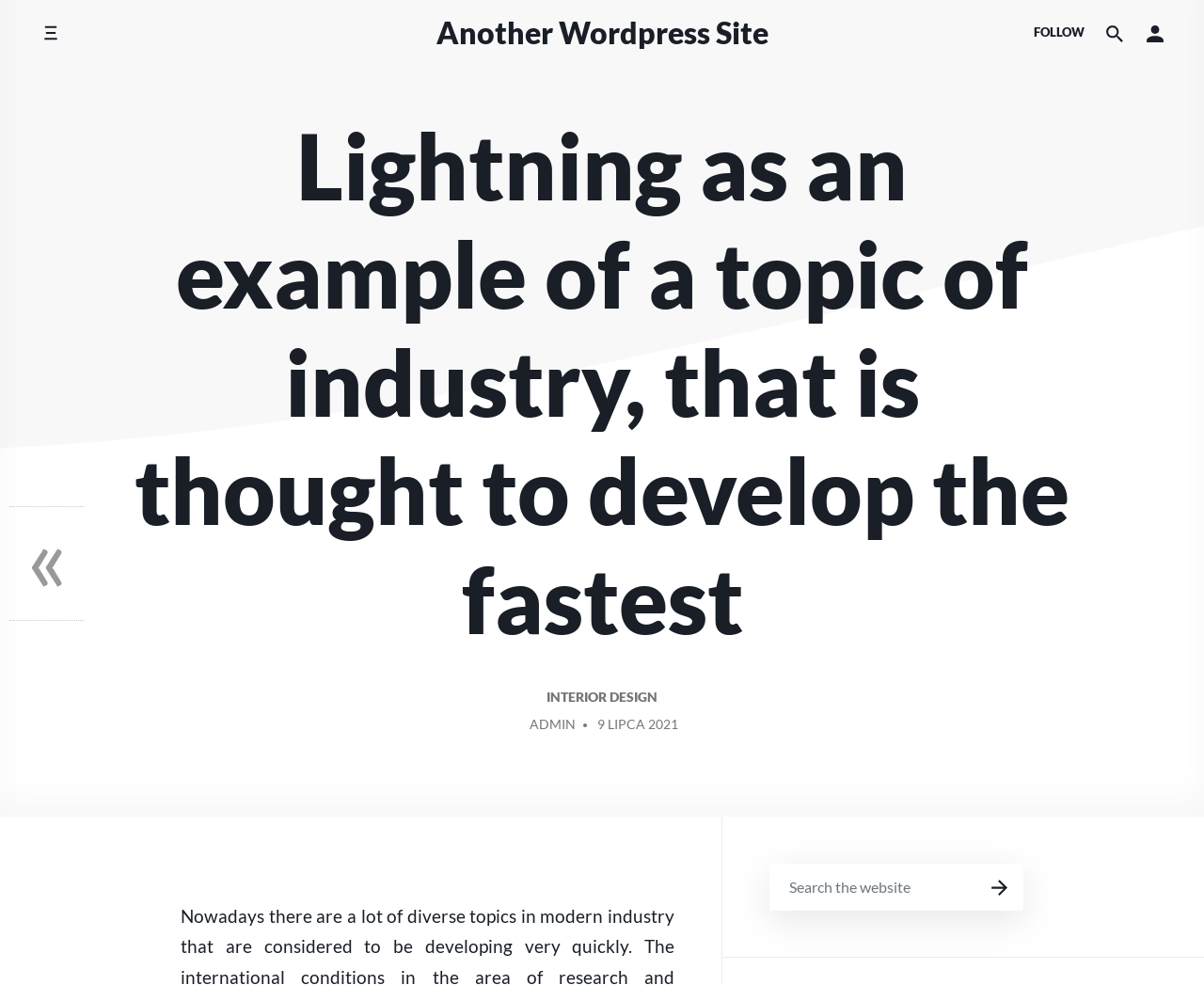What is the principal heading displayed on the webpage?

Lightning as an example of a topic of industry, that is thought to develop the fastest